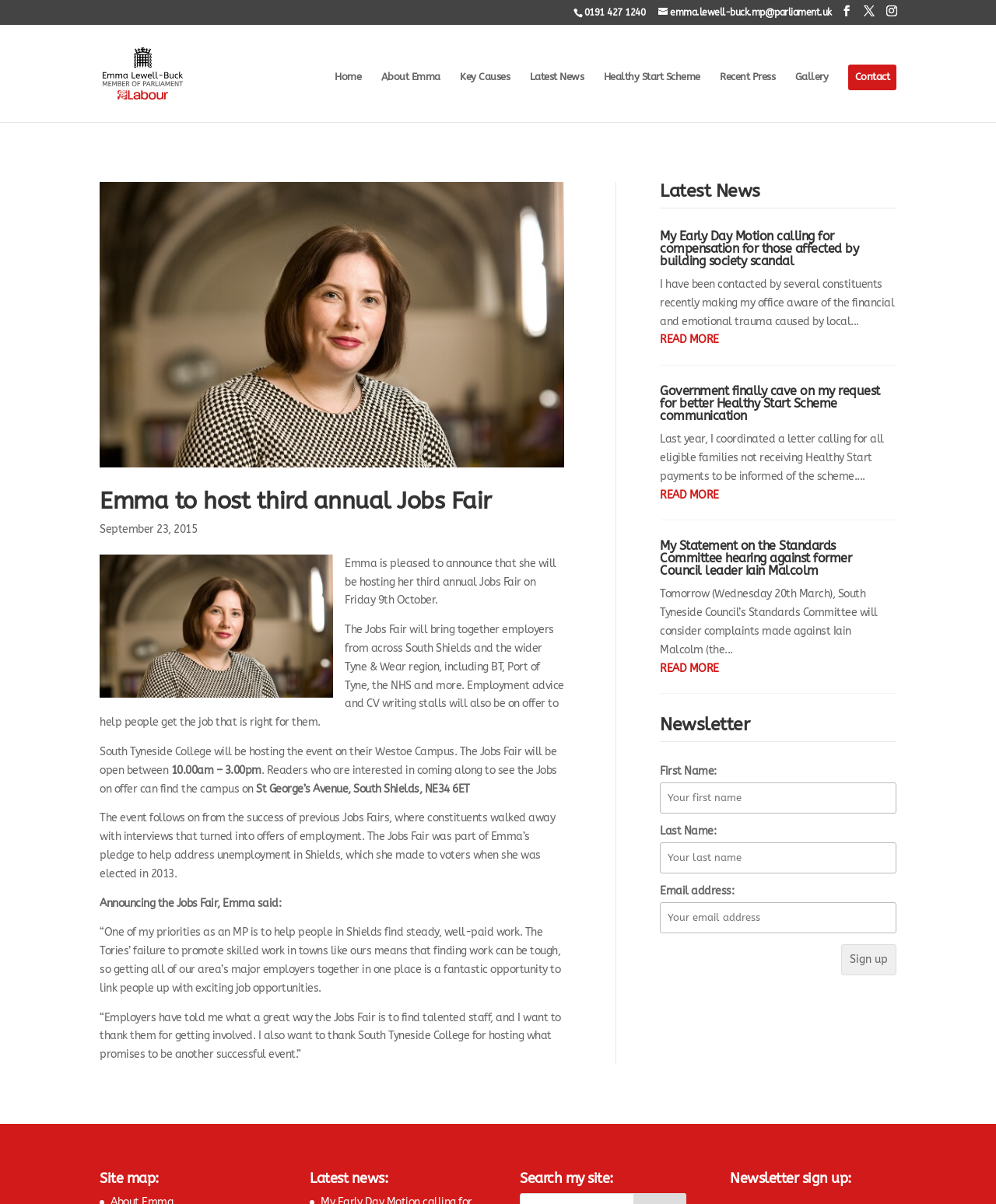What is the location of the Jobs Fair?
Give a detailed and exhaustive answer to the question.

I found the location of the Jobs Fair by reading the StaticText element that says 'South Tyneside College will be hosting the event on their Westoe Campus.'